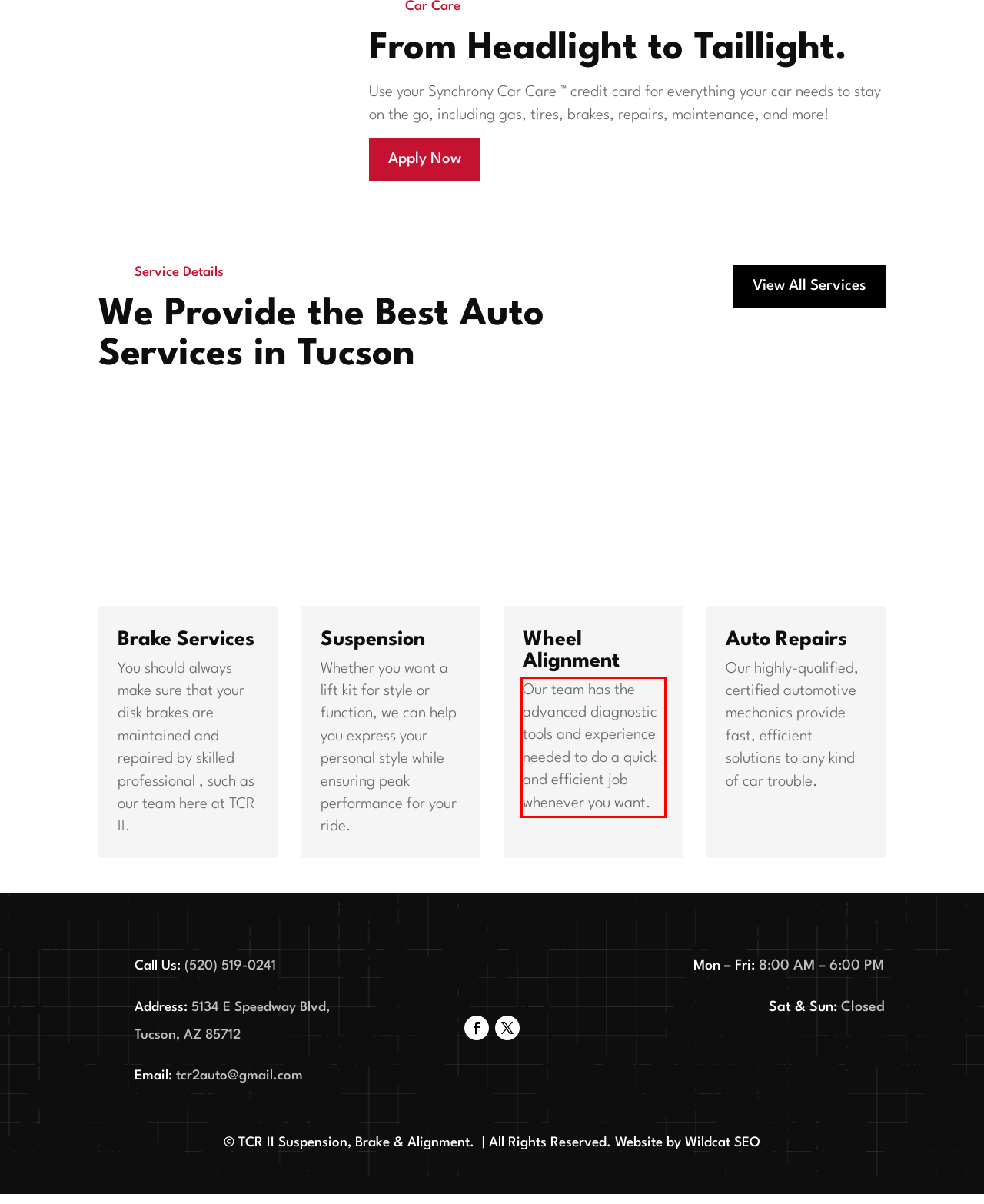You have a screenshot of a webpage where a UI element is enclosed in a red rectangle. Perform OCR to capture the text inside this red rectangle.

Our team has the advanced diagnostic tools and experience needed to do a quick and efficient job whenever you want.